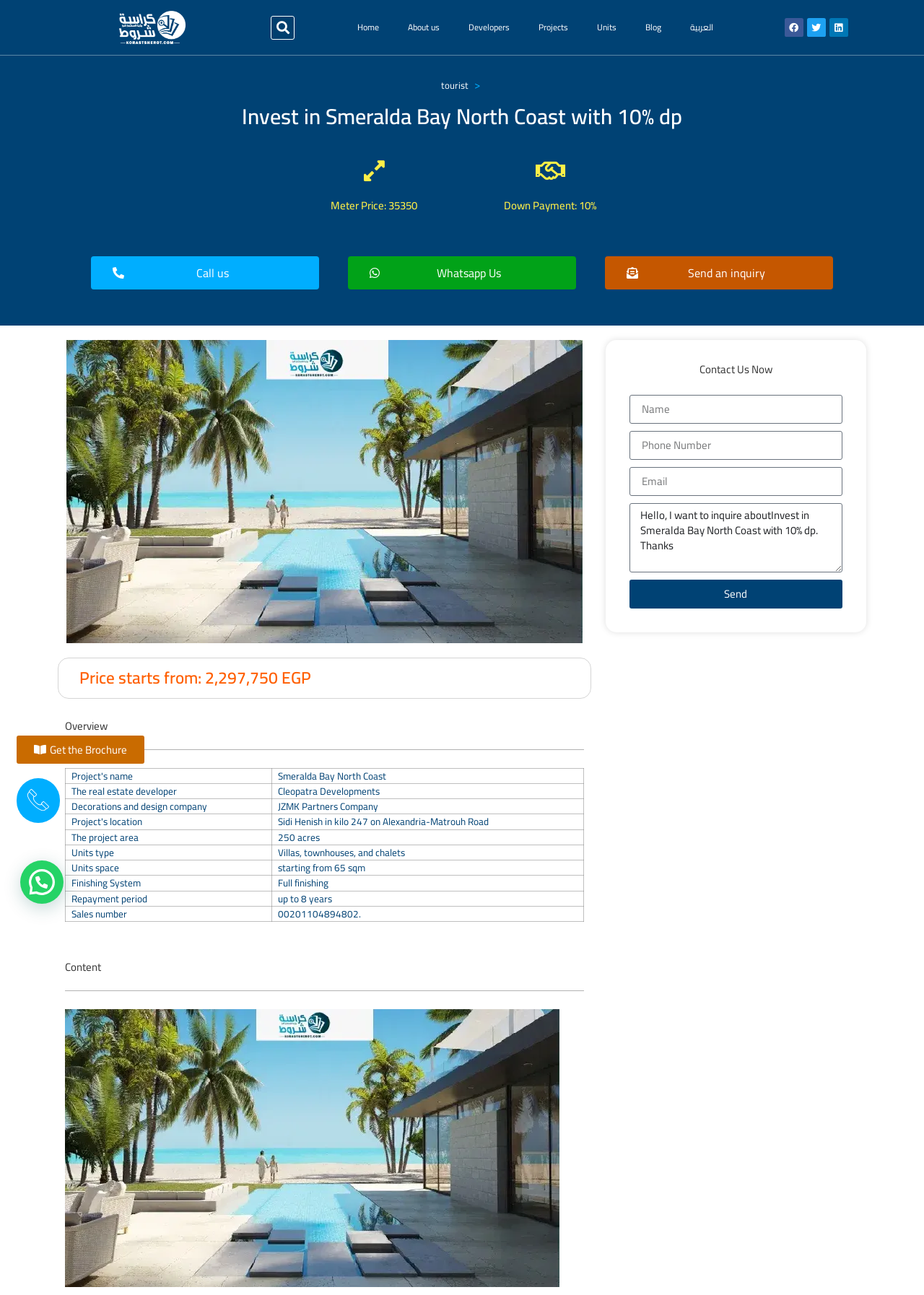What is the project's location?
Using the visual information from the image, give a one-word or short-phrase answer.

Sidi Henish in kilo 247 on Alexandria-Matrouh Road